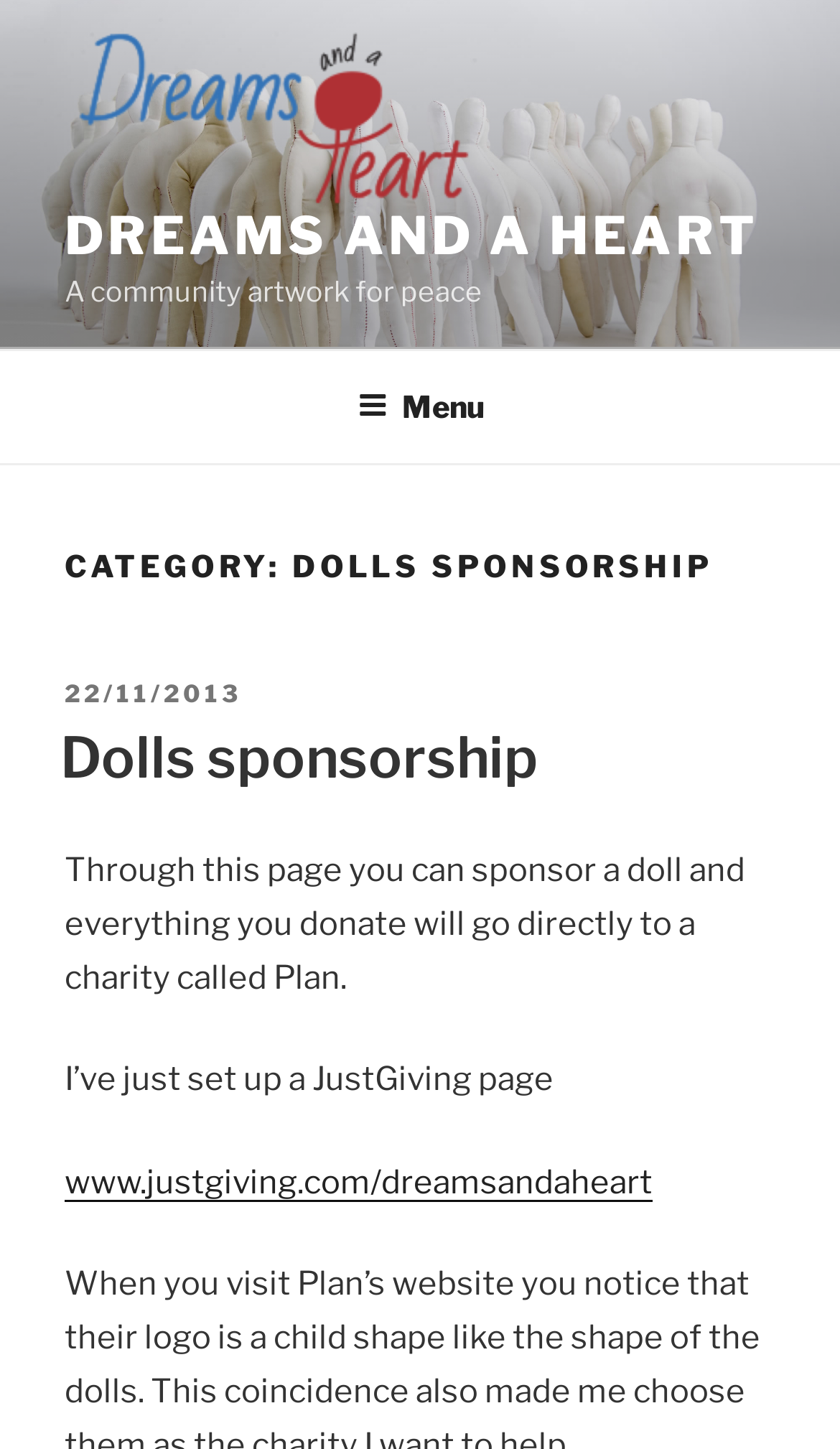Determine the bounding box for the UI element described here: "Dolls sponsorship".

[0.072, 0.5, 0.641, 0.546]